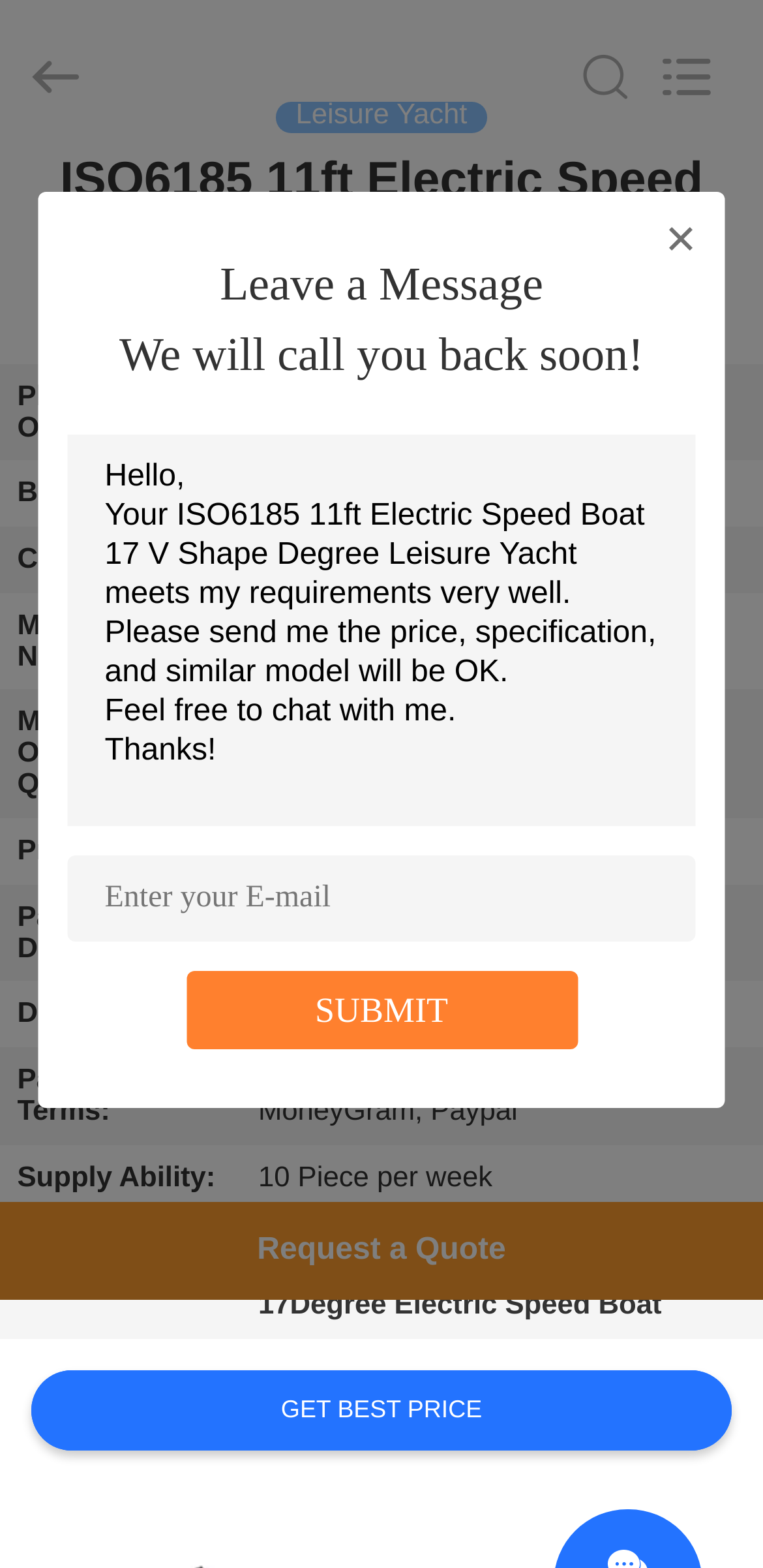Extract the bounding box coordinates of the UI element described by: "Inquiry". The coordinates should include four float numbers ranging from 0 to 1, e.g., [left, top, right, bottom].

[0.52, 0.907, 0.92, 0.959]